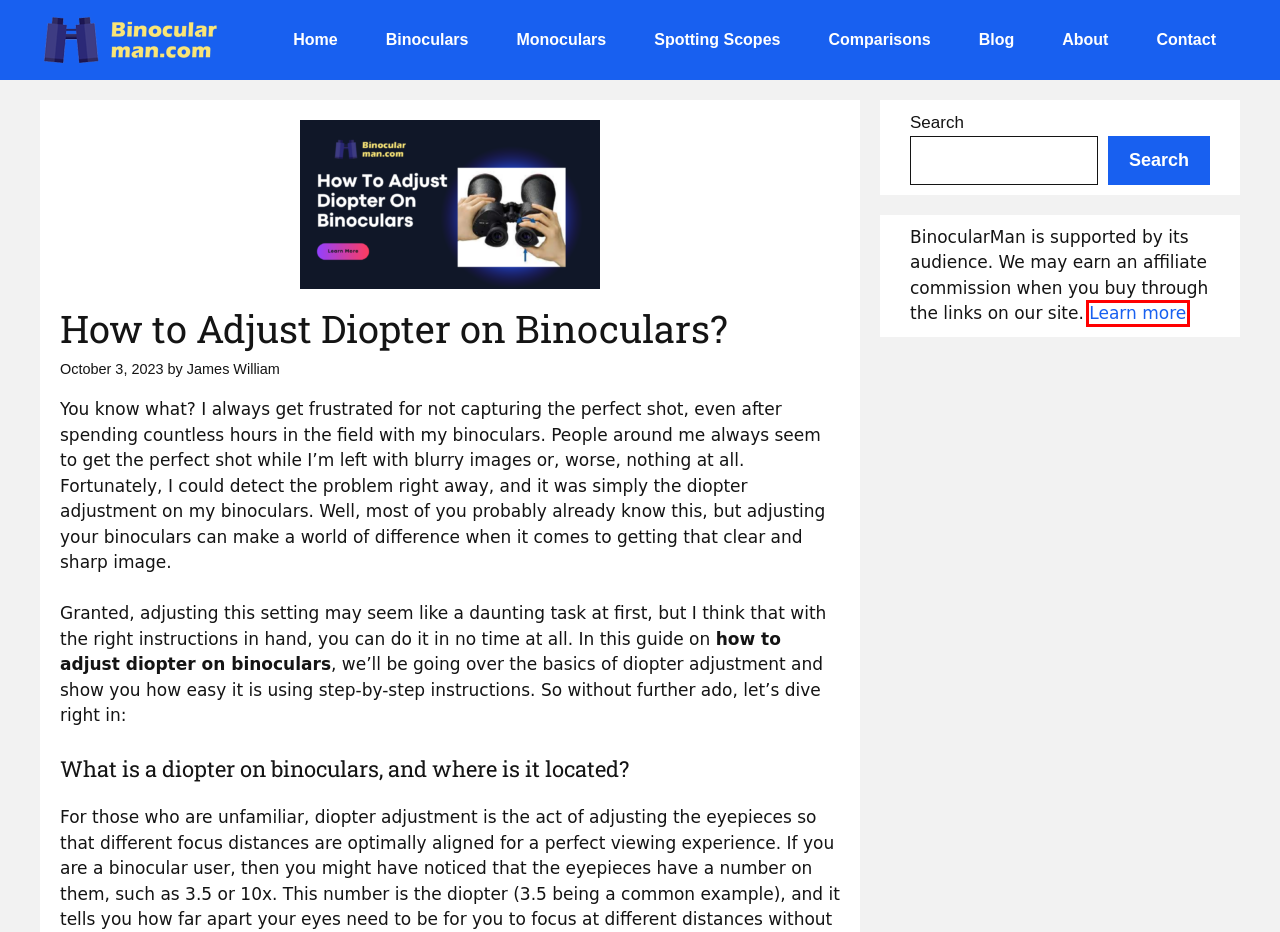Consider the screenshot of a webpage with a red bounding box around an element. Select the webpage description that best corresponds to the new page after clicking the element inside the red bounding box. Here are the candidates:
A. Monoculars Archives - Binocularman.com
B. Binoculars Archives - Binocularman.com
C. Blog Archives - Binocularman.com
D. Spotting Scopes Archives - Binocularman.com
E. About - Binocularman.com
F. Comparisons Archives - Binocularman.com
G. Contact - Binocularman.com
H. Terms of Services - Binocularman.com

H